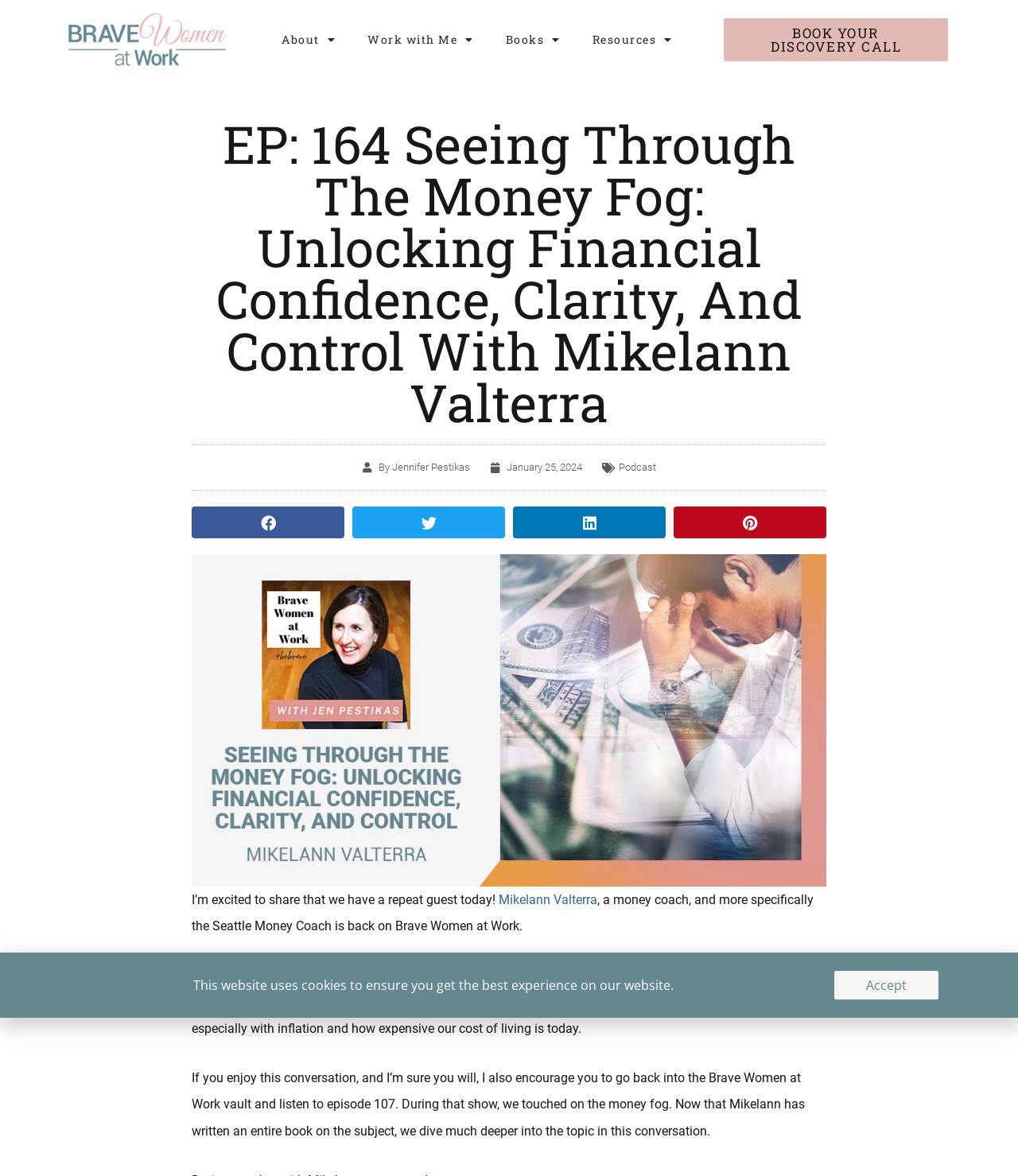Find the bounding box coordinates for the area that must be clicked to perform this action: "Read more about Mikelann Valterra".

[0.49, 0.758, 0.587, 0.771]